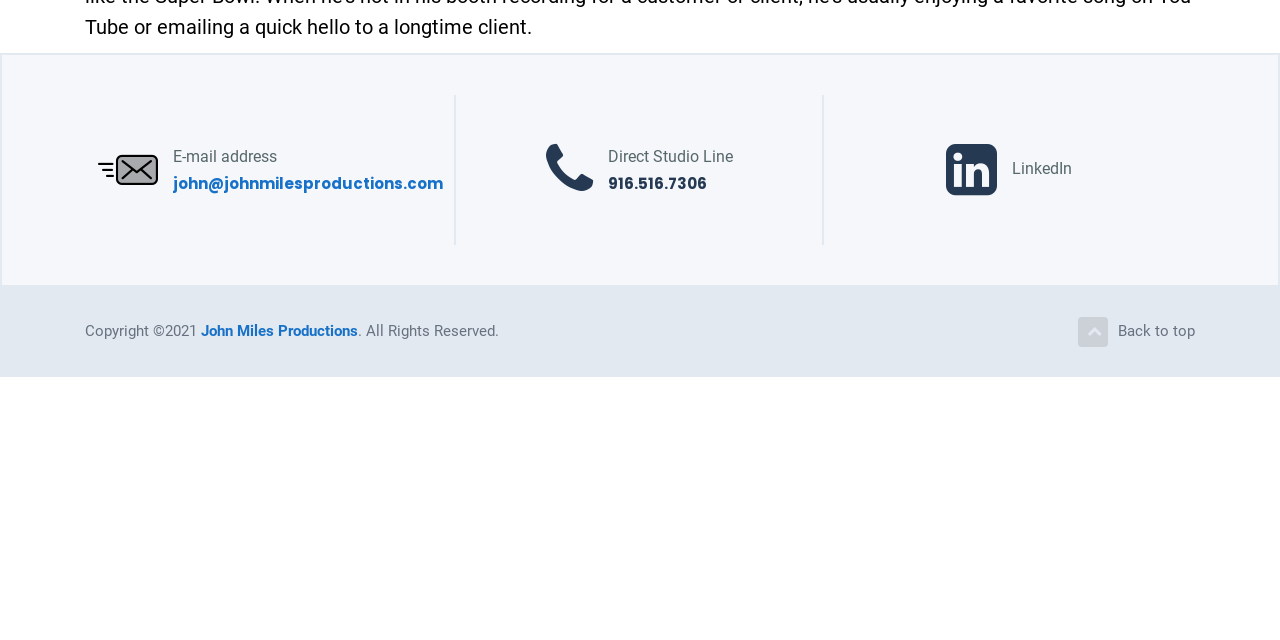Locate the bounding box of the UI element based on this description: "Back to top". Provide four float numbers between 0 and 1 as [left, top, right, bottom].

[0.842, 0.495, 0.934, 0.542]